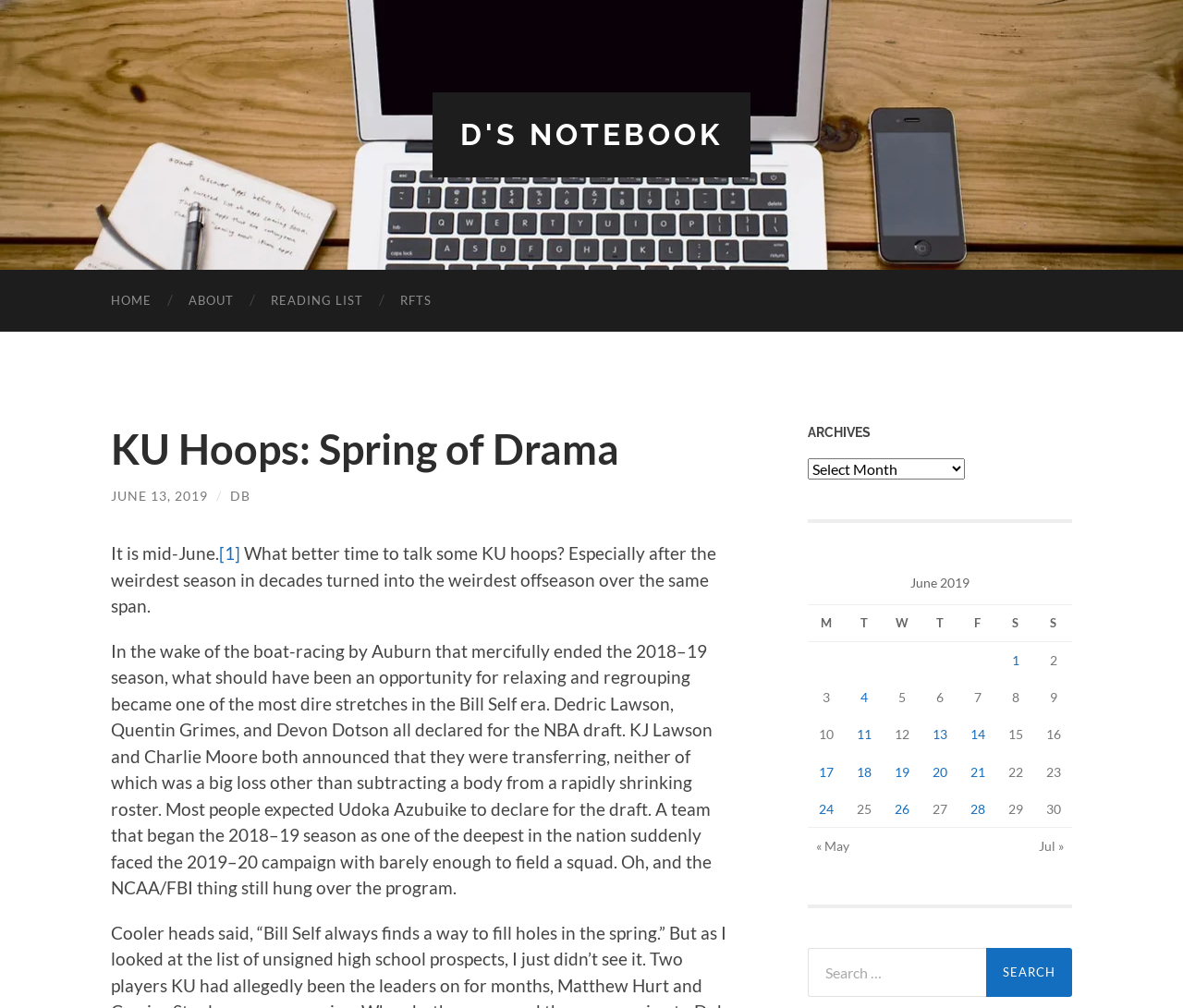Provide the bounding box coordinates of the UI element that matches the description: "Jul »".

[0.872, 0.822, 0.906, 0.858]